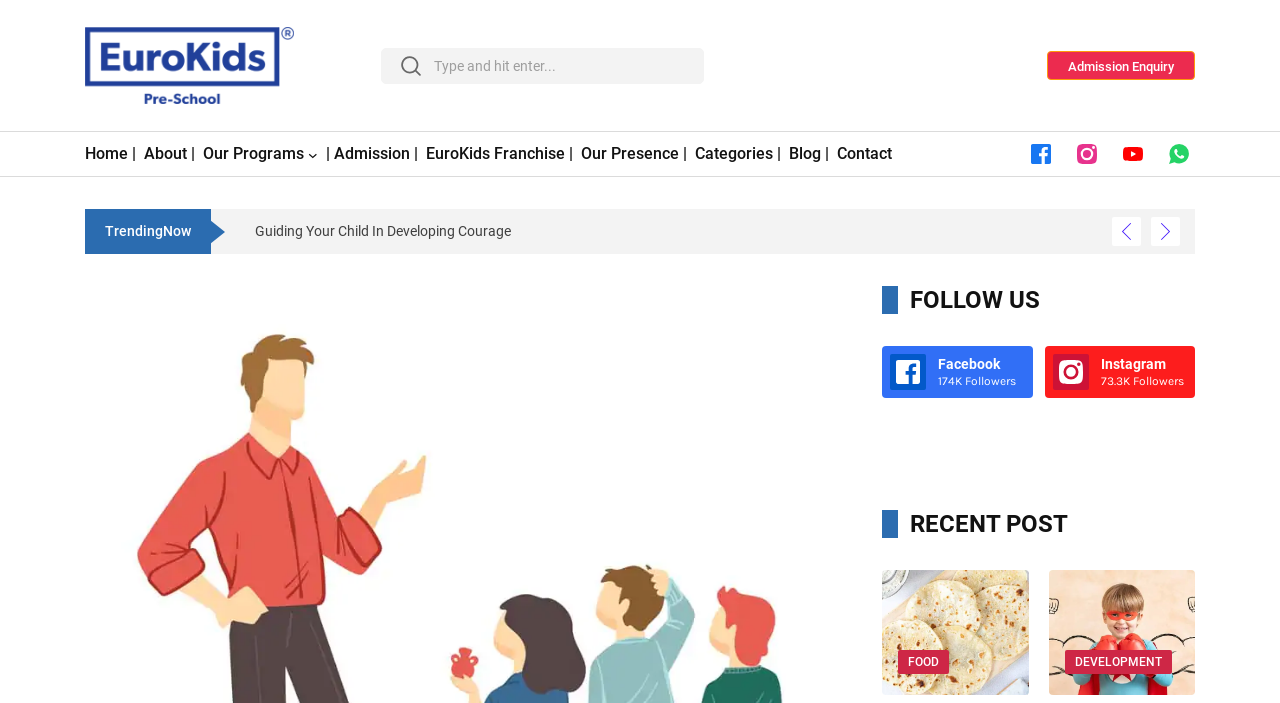Identify the bounding box coordinates for the element you need to click to achieve the following task: "Go to the Admission Enquiry page". The coordinates must be four float values ranging from 0 to 1, formatted as [left, top, right, bottom].

[0.818, 0.072, 0.934, 0.114]